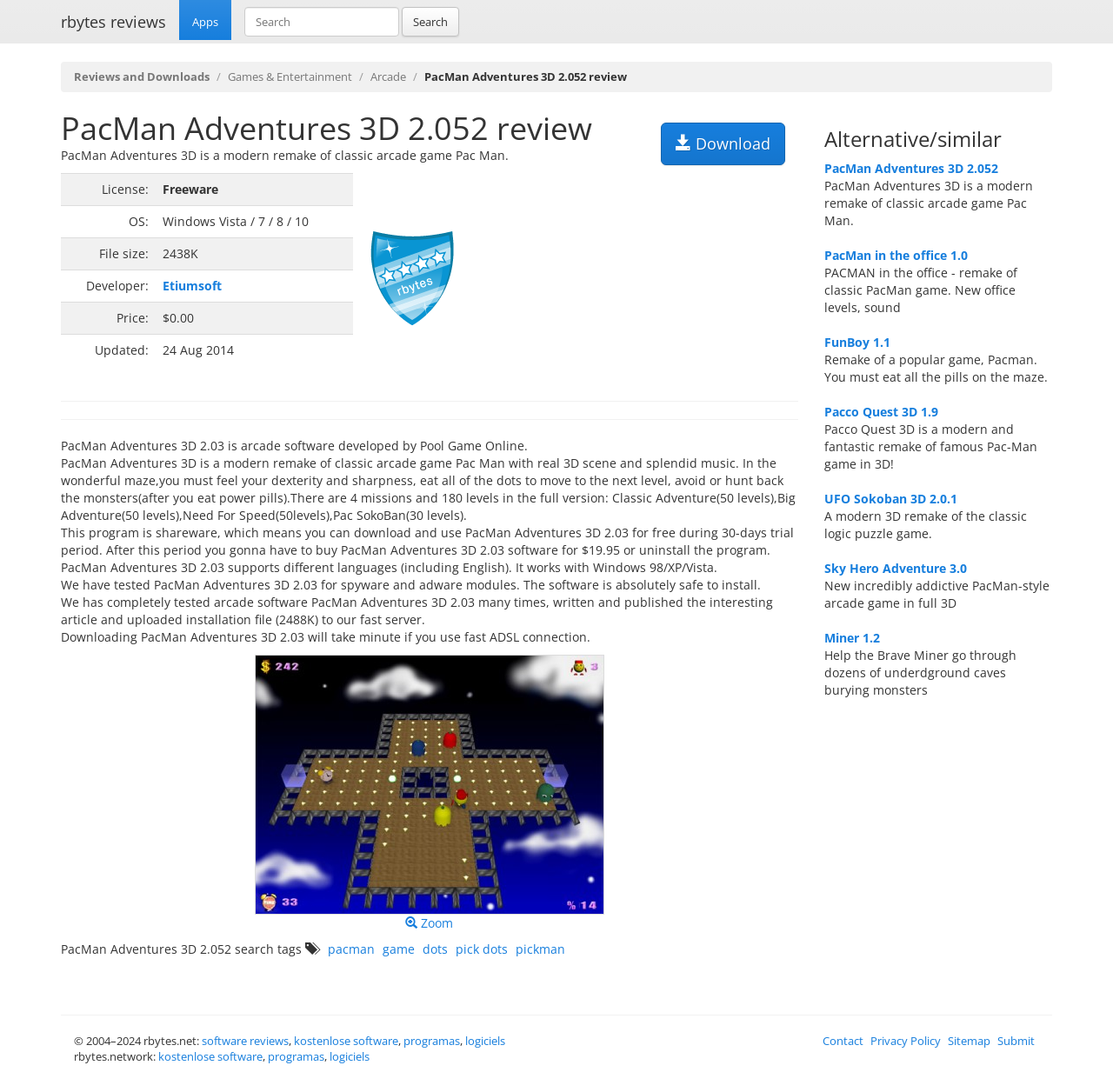Locate the bounding box coordinates for the element described below: "Contact". The coordinates must be four float values between 0 and 1, formatted as [left, top, right, bottom].

[0.739, 0.946, 0.78, 0.96]